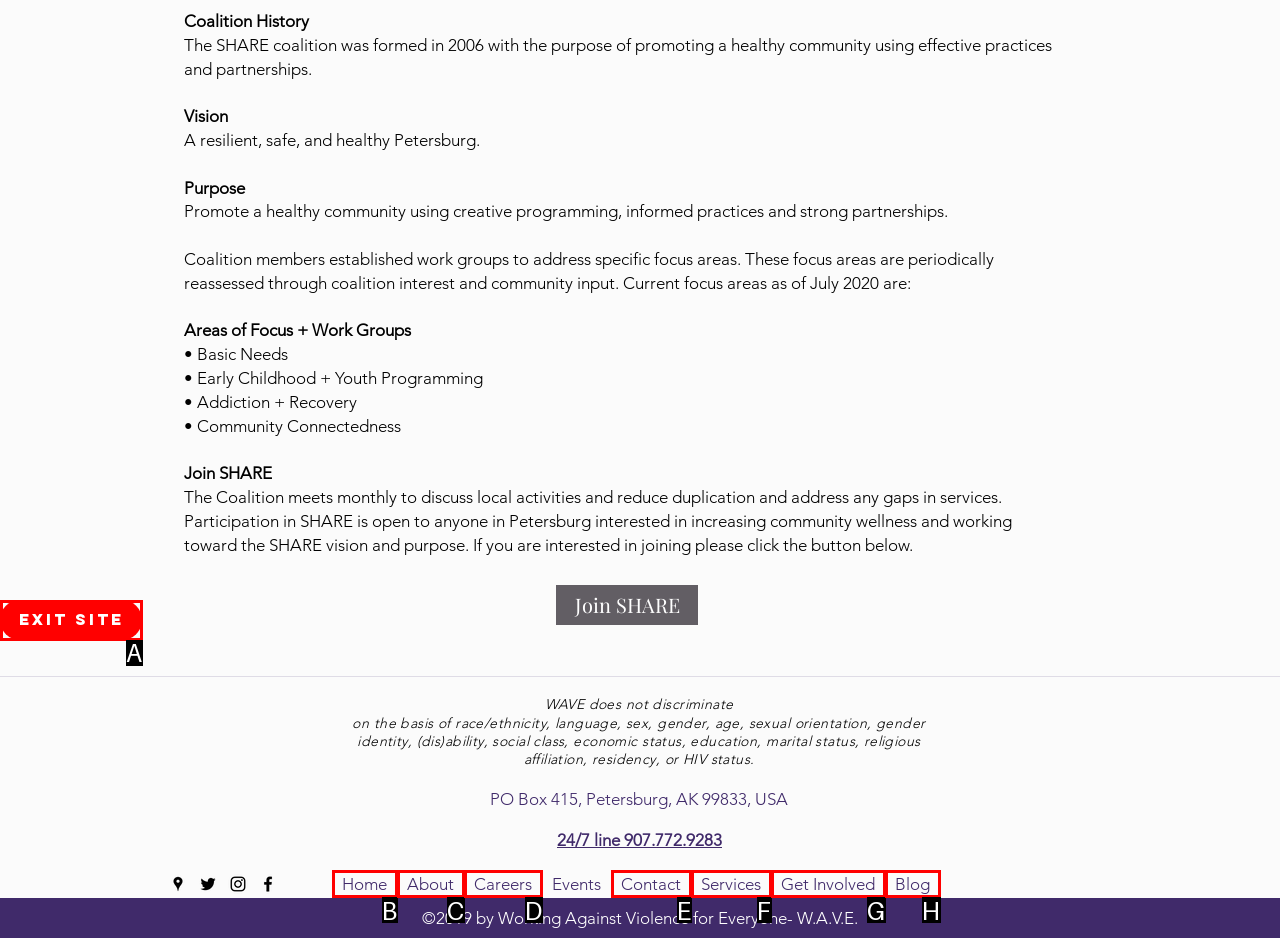Choose the option that matches the following description: Exit Site
Reply with the letter of the selected option directly.

A